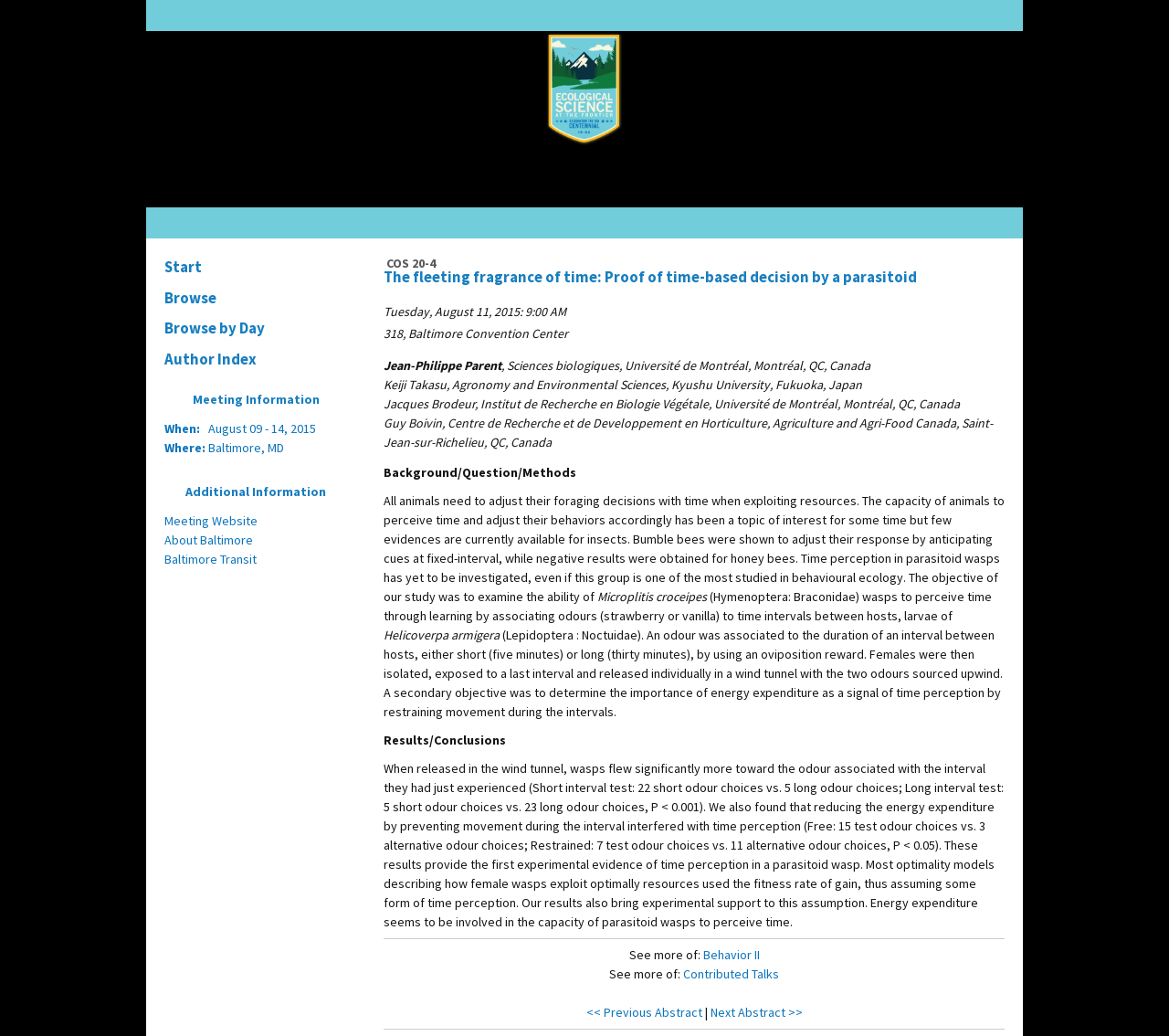Please identify the bounding box coordinates of the region to click in order to complete the given instruction: "Click the 'Next Abstract >>' link". The coordinates should be four float numbers between 0 and 1, i.e., [left, top, right, bottom].

[0.607, 0.969, 0.686, 0.985]